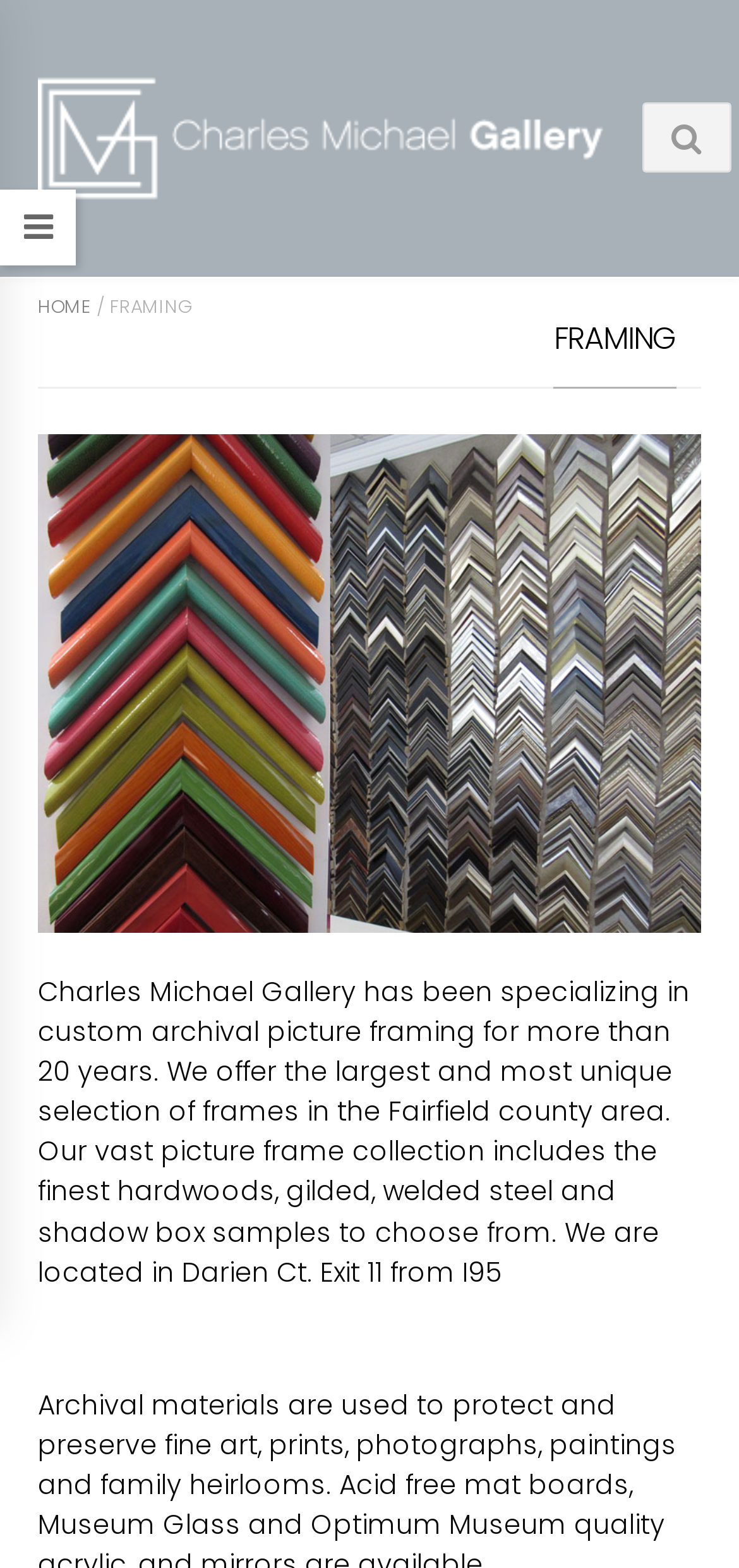Explain in detail what you observe on this webpage.

The webpage is about Charles Michael Gallery, a custom framing service. At the top left corner, there is a logo image with a link. Next to the logo, there is a navigation menu with a "HOME" link and a "FRAMING" heading. 

On the top right corner, there is a small icon with a link. Below the navigation menu, there is a large image showcasing the gallery's custom framing work. 

Below the image, there is a paragraph of text that describes the gallery's services, including its specialization in custom archival picture framing for over 20 years, its unique selection of frames, and its location in Darien, CT.